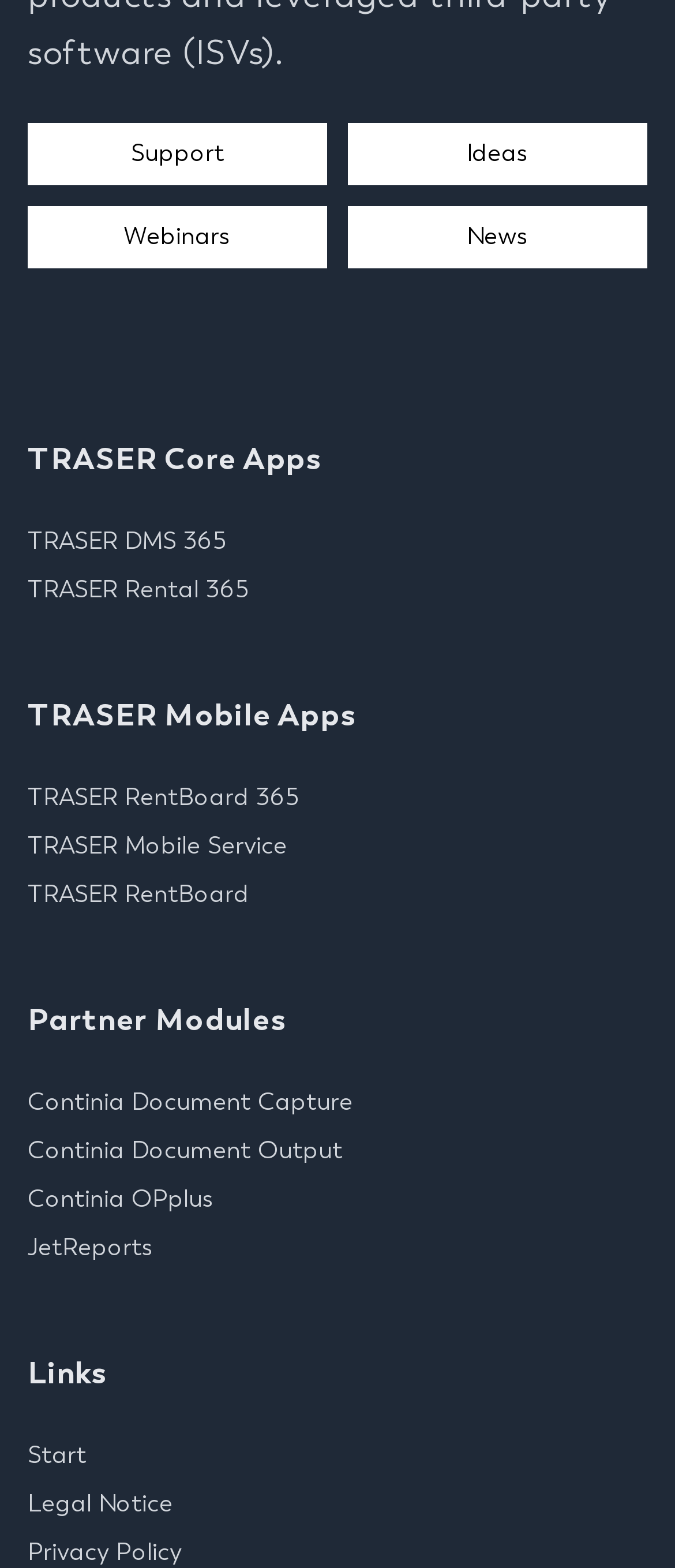Identify the bounding box coordinates of the clickable section necessary to follow the following instruction: "Explore Partner Modules". The coordinates should be presented as four float numbers from 0 to 1, i.e., [left, top, right, bottom].

[0.041, 0.635, 0.918, 0.666]